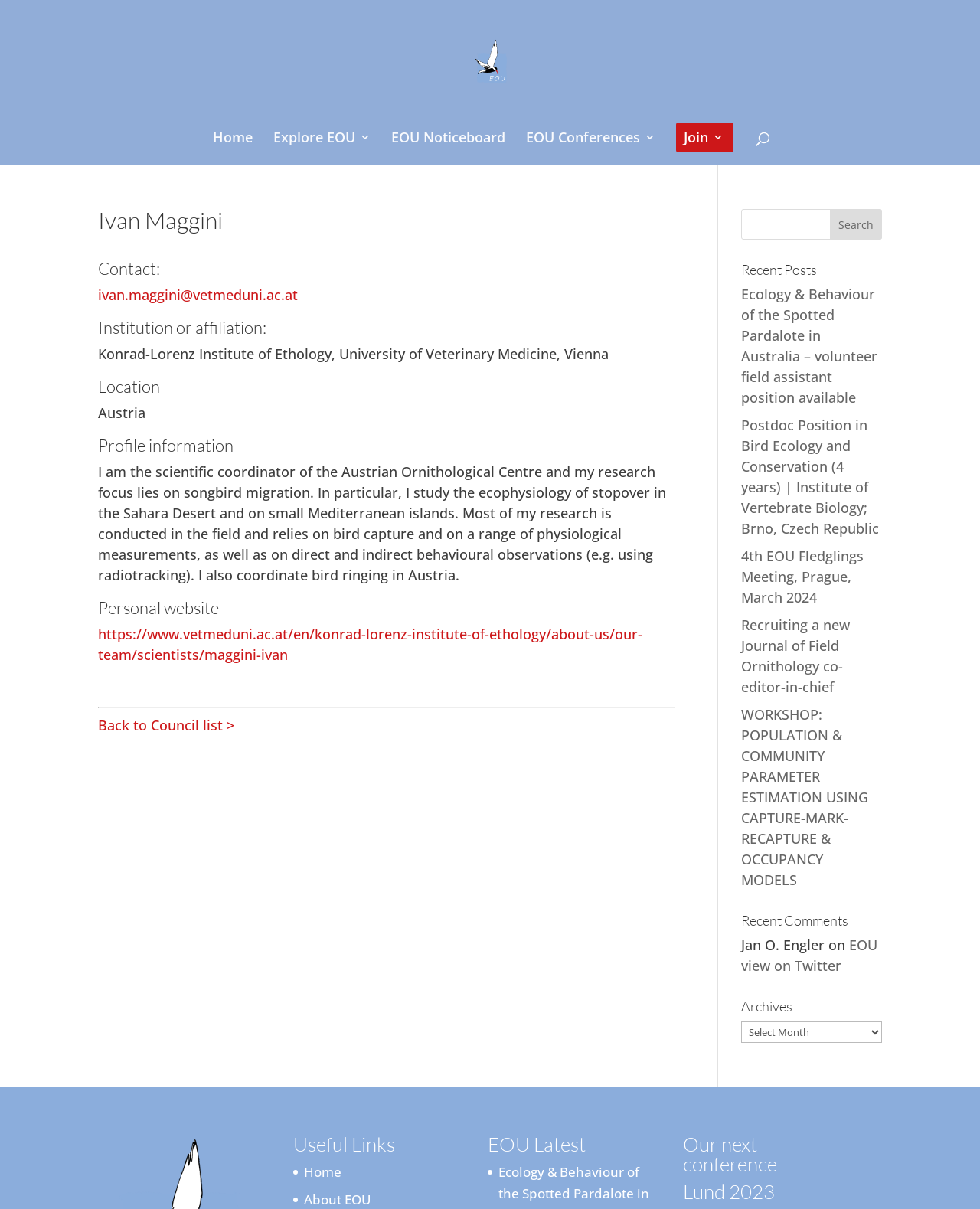What is Ivan Maggini's institution?
Refer to the image and provide a concise answer in one word or phrase.

Konrad-Lorenz Institute of Ethology, University of Veterinary Medicine, Vienna